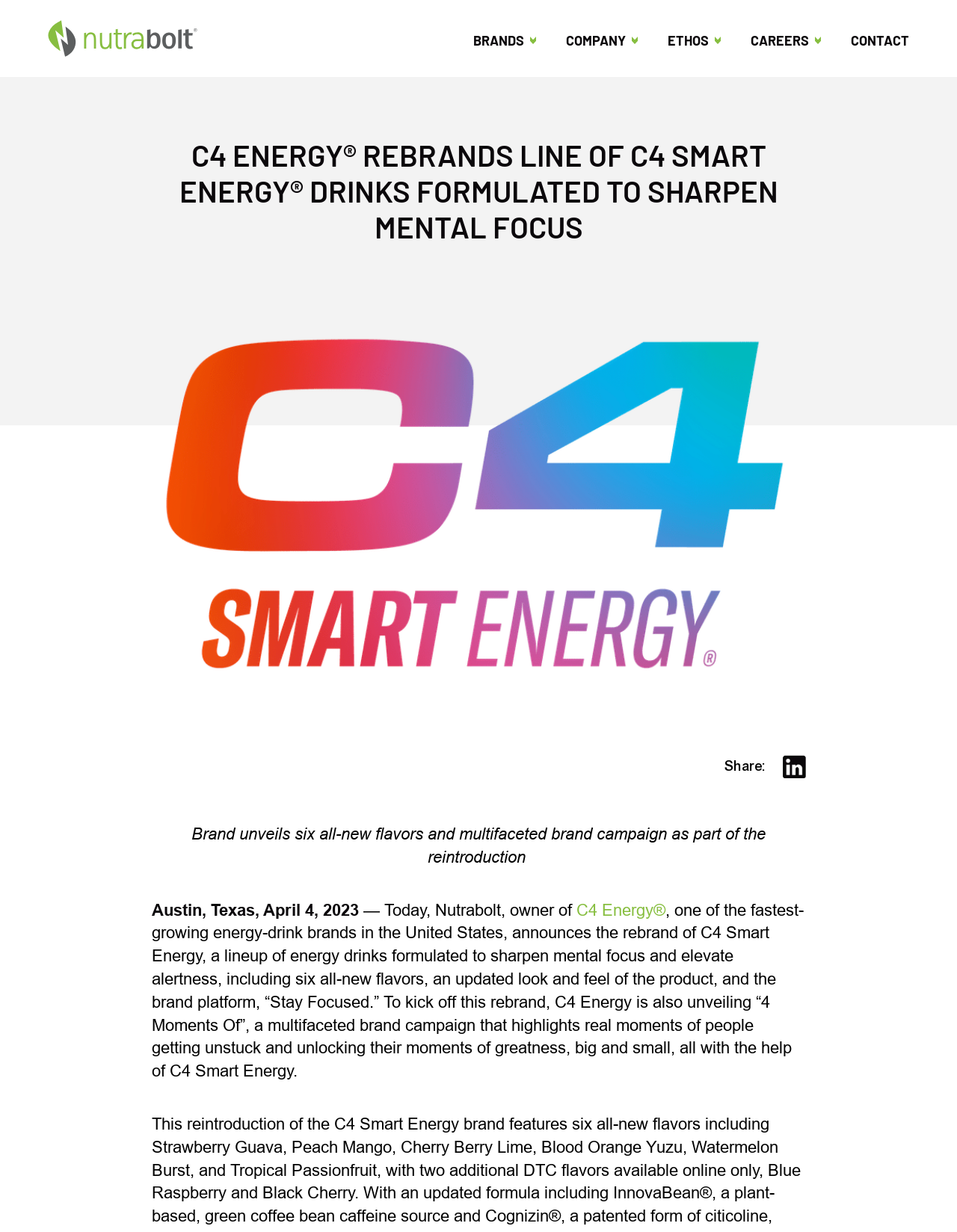Please identify the bounding box coordinates for the region that you need to click to follow this instruction: "Go to BRANDS page".

[0.495, 0.0, 0.591, 0.063]